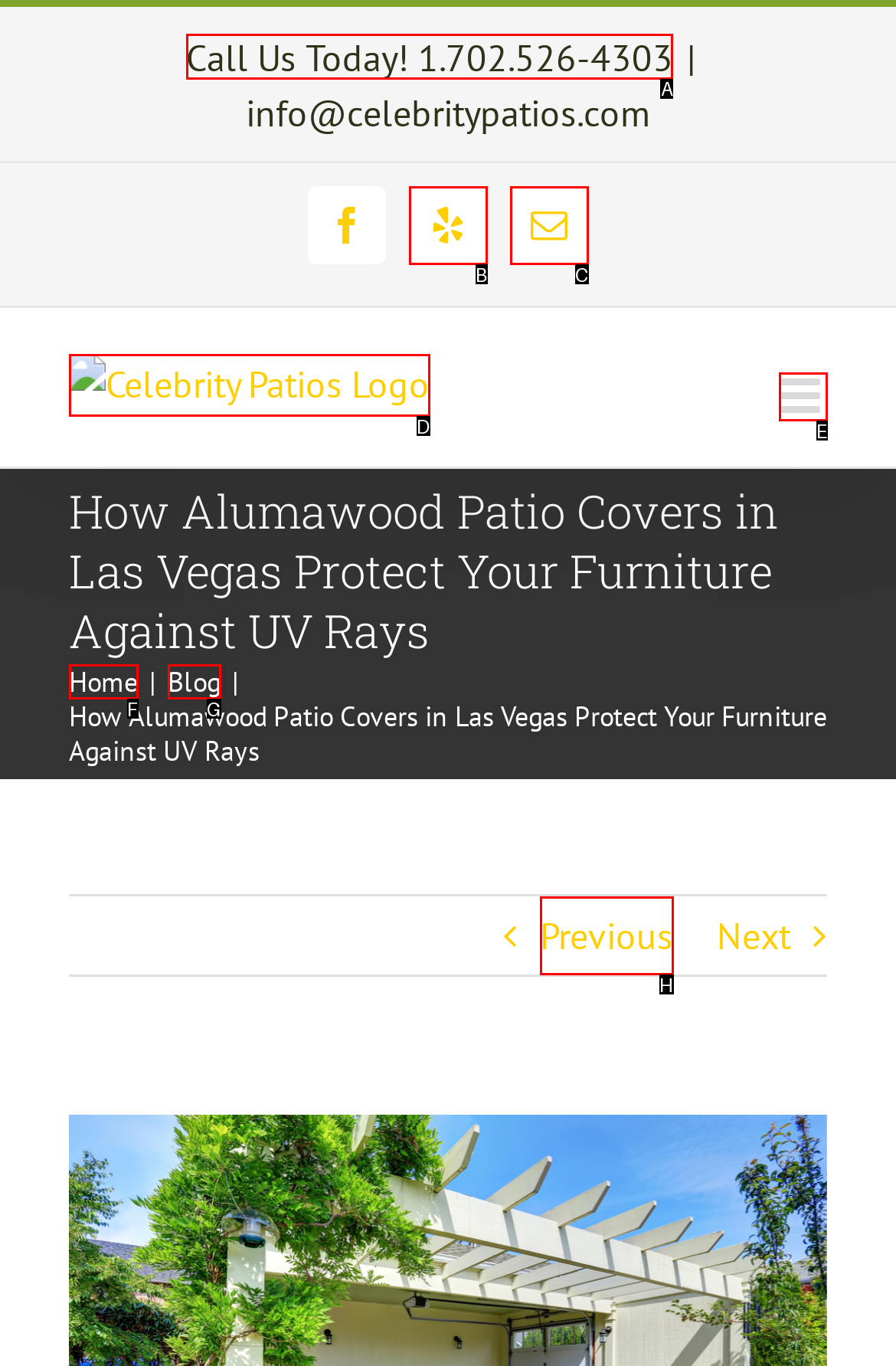Select the letter associated with the UI element you need to click to perform the following action: Call us today
Reply with the correct letter from the options provided.

A